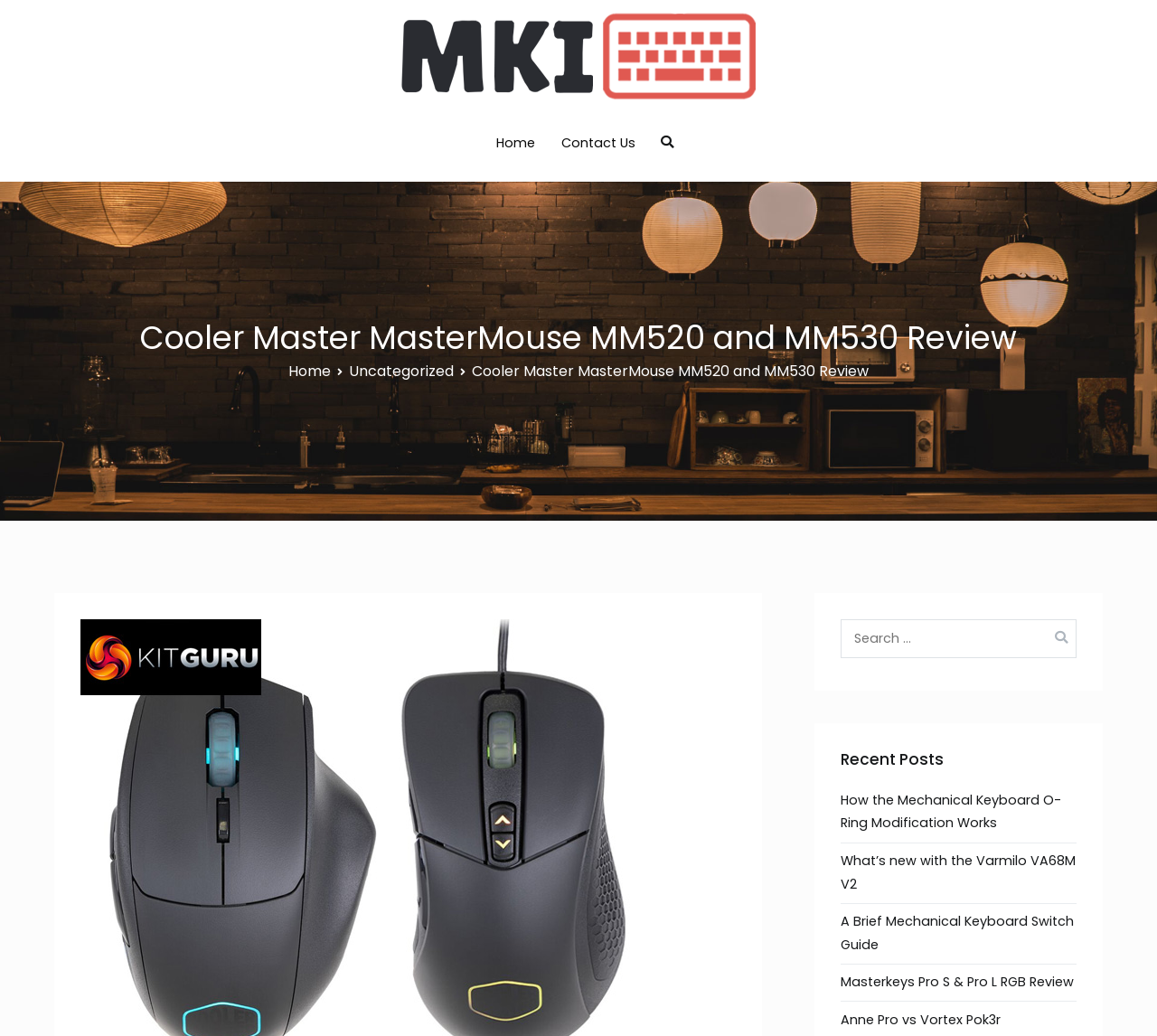Please specify the bounding box coordinates of the clickable region to carry out the following instruction: "Go to Politics page". The coordinates should be four float numbers between 0 and 1, in the format [left, top, right, bottom].

None